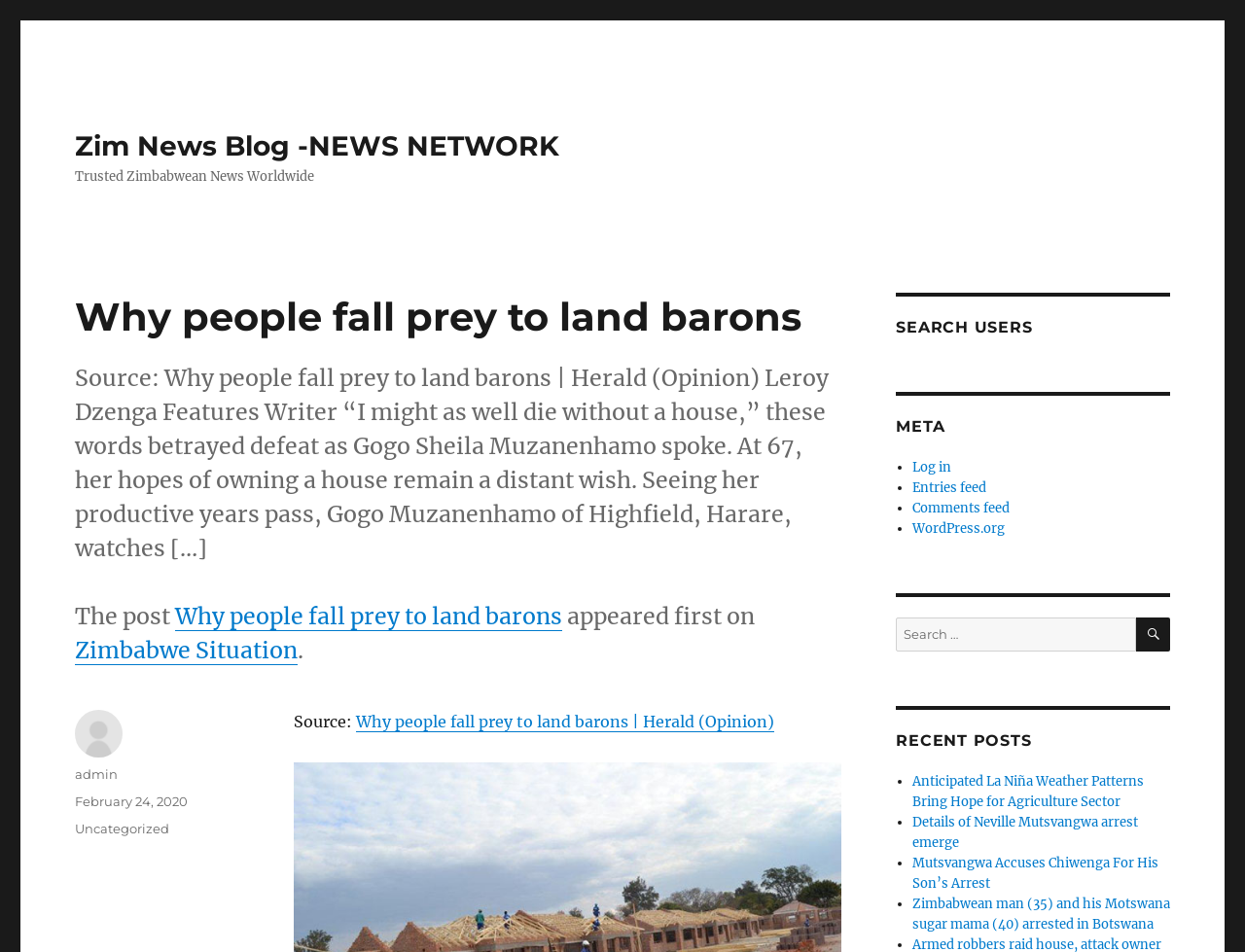Identify the text that serves as the heading for the webpage and generate it.

Why people fall prey to land barons